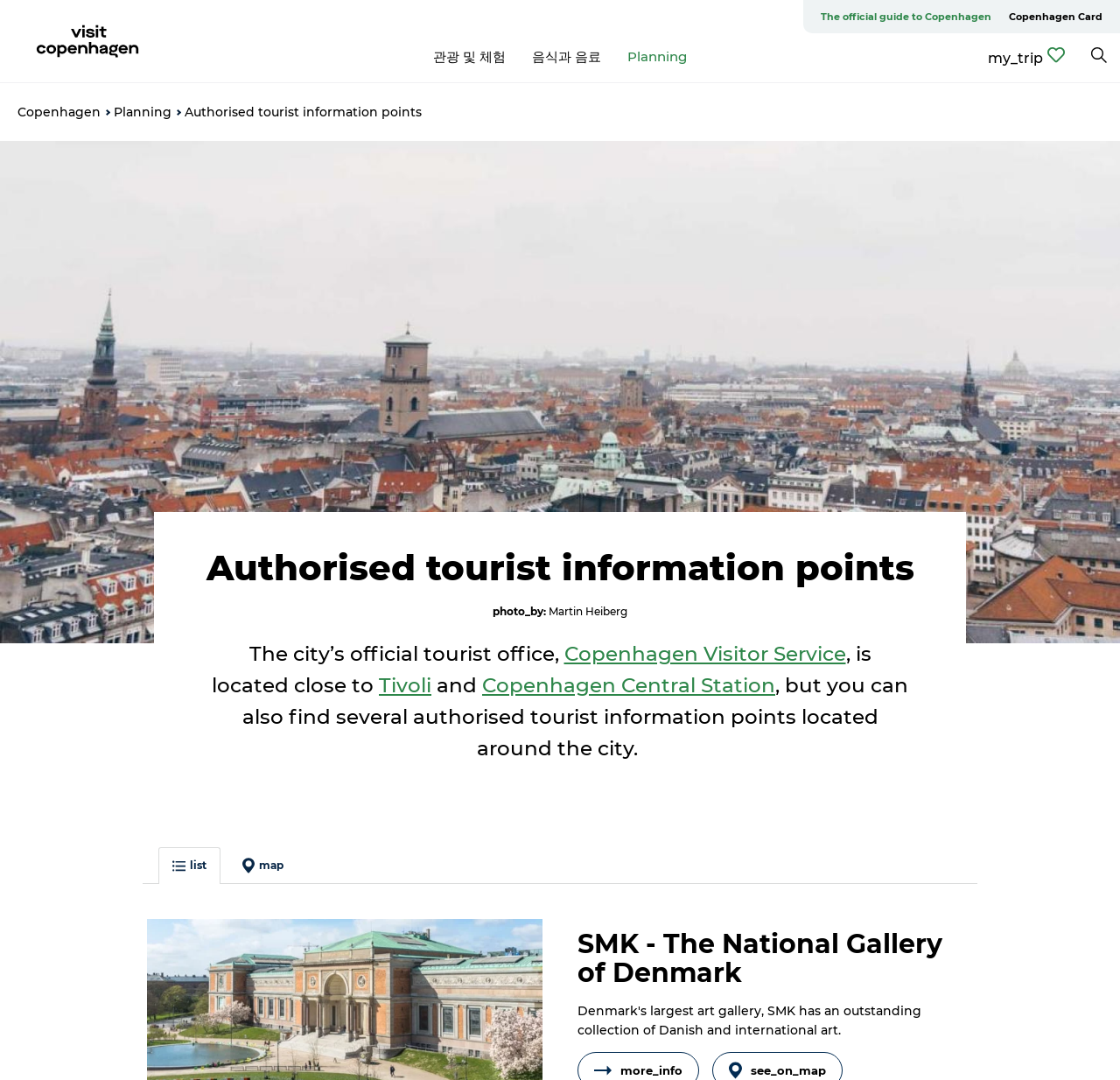Given the content of the image, can you provide a detailed answer to the question?
What is the name of the railway station mentioned on the webpage?

I found the answer by reading the text on the webpage, which states 'The city’s official tourist office, Copenhagen Visitor Service, is located close to Tivoli and Copenhagen Central Station...'.